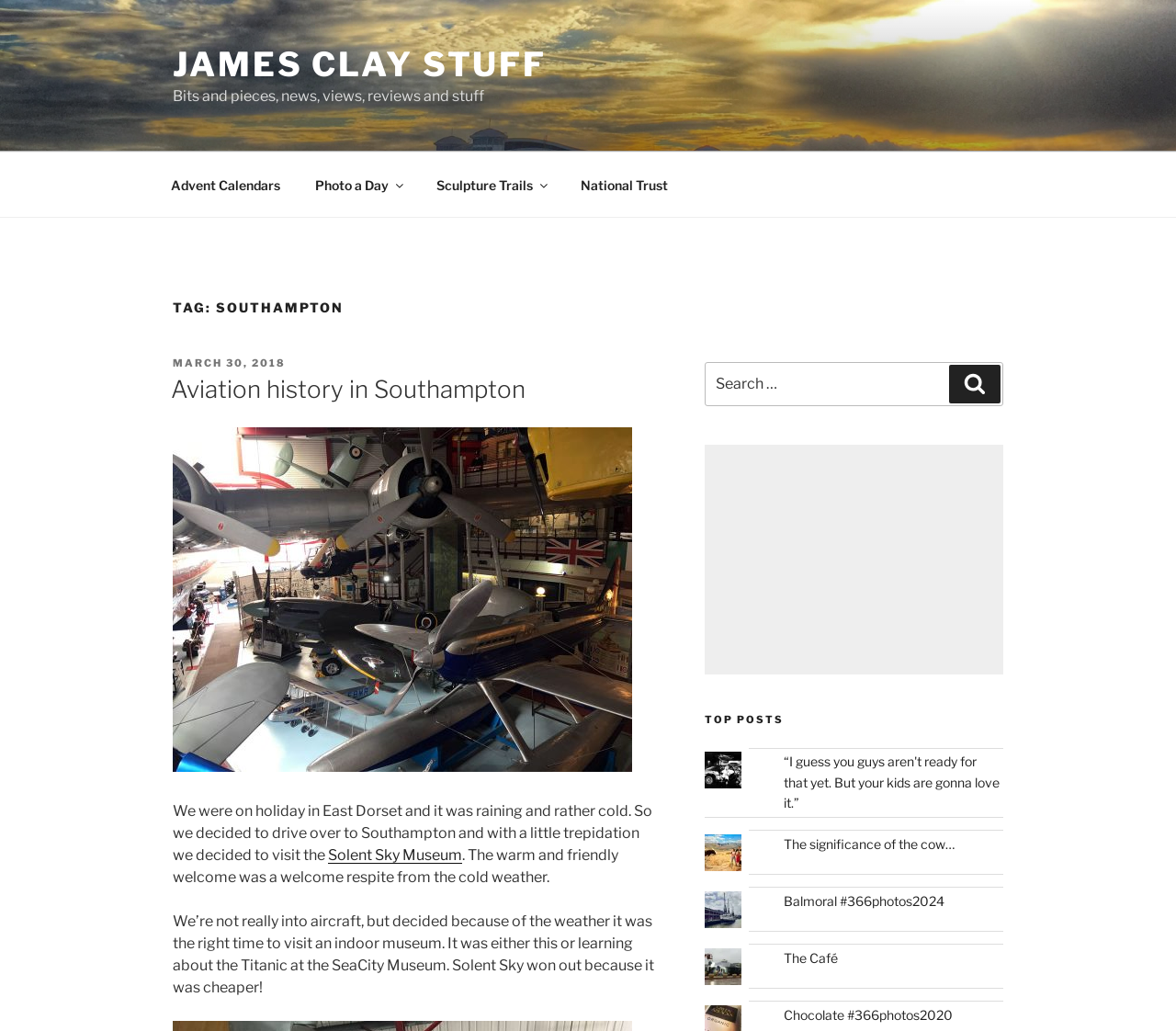Carefully examine the image and provide an in-depth answer to the question: What is the title of the top menu?

I found the title of the top menu by looking at the navigation element with the description 'Top Menu' and bounding box coordinates [0.131, 0.157, 0.869, 0.201].